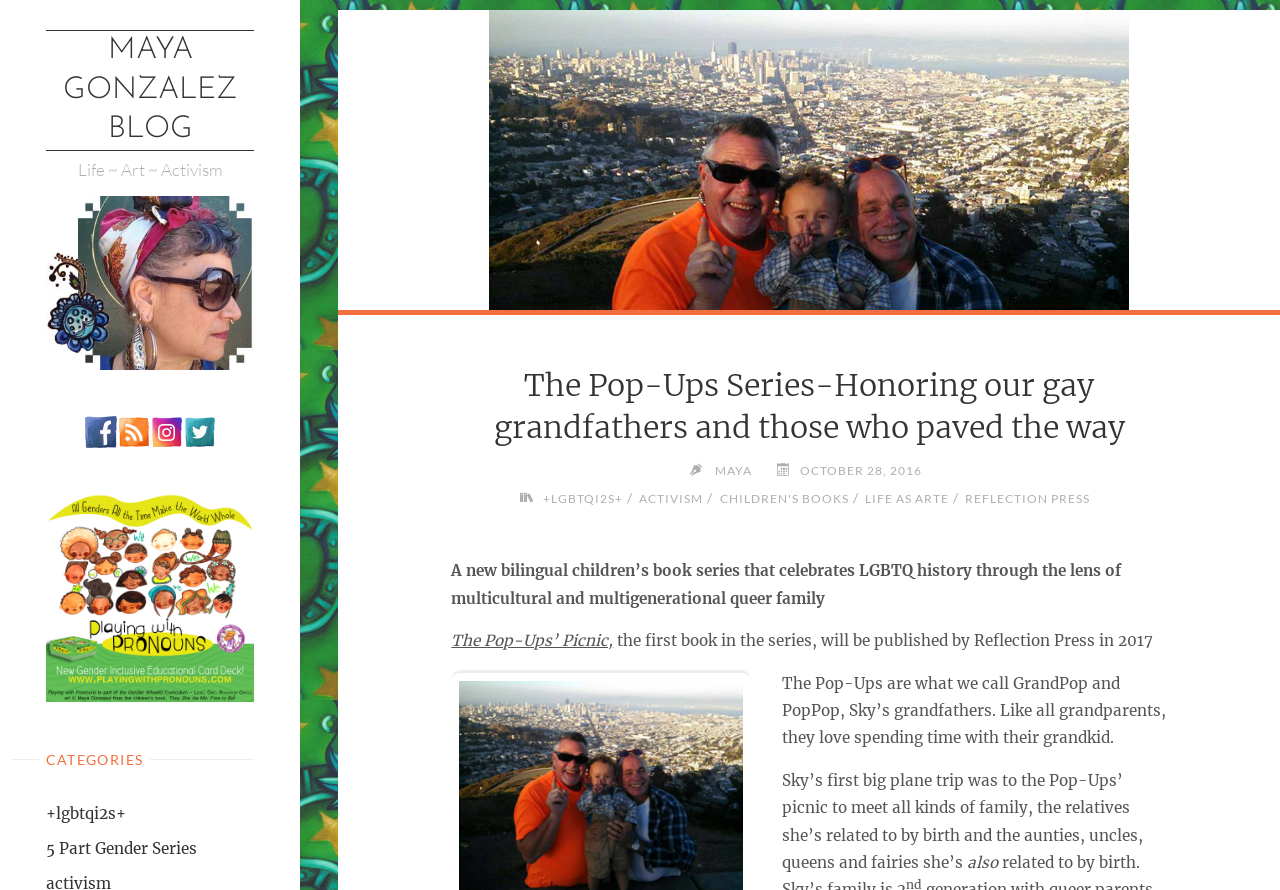Predict the bounding box coordinates of the UI element that matches this description: "alt="Playing with Pronouns Educational Cards"". The coordinates should be in the format [left, top, right, bottom] with each value between 0 and 1.

[0.036, 0.763, 0.199, 0.784]